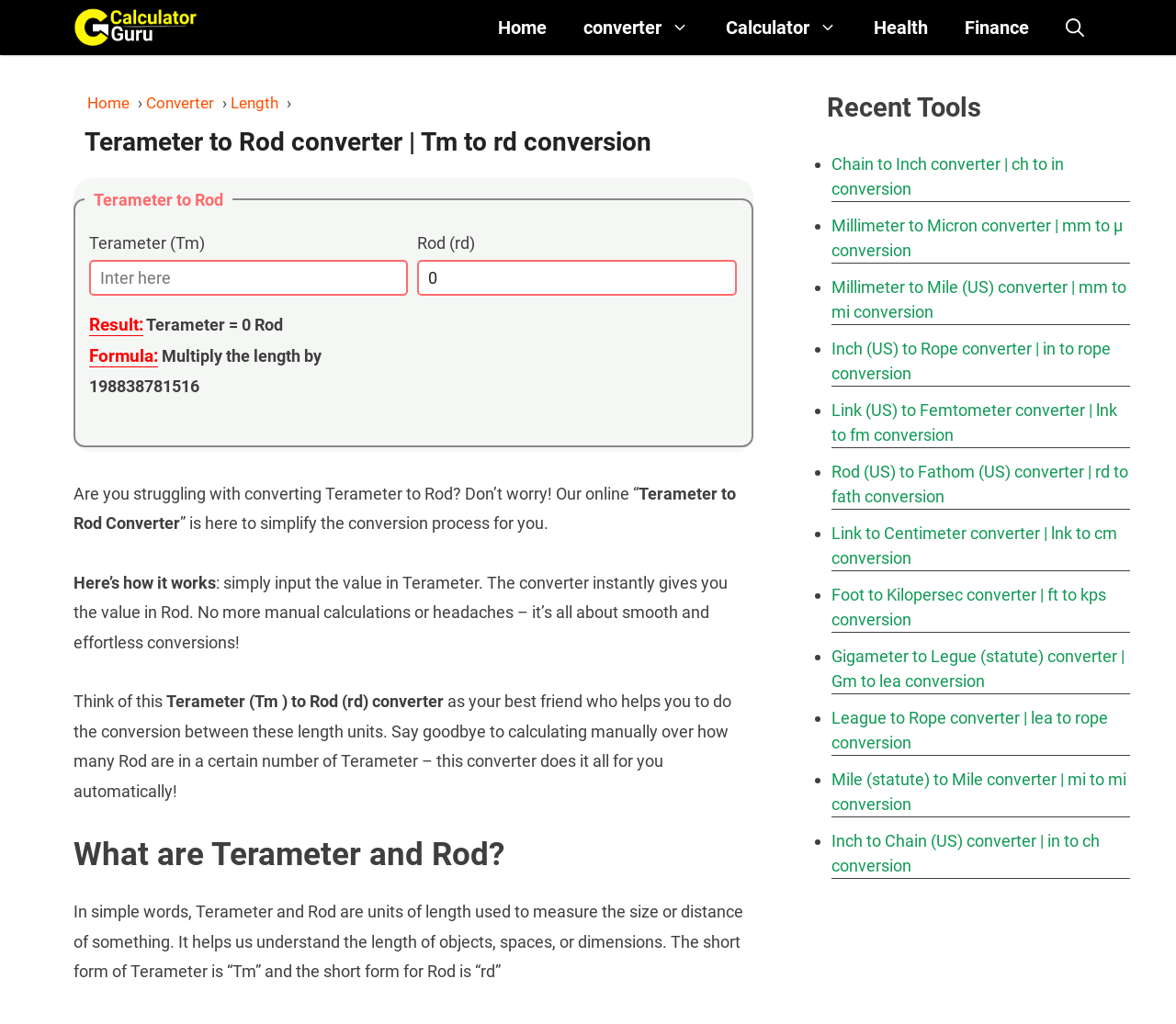Convey a detailed summary of the webpage, mentioning all key elements.

This webpage is a length unit converter tool that allows users to convert Terameter to Rod. At the top, there is a banner with a link to "CalculatorGuru" and a navigation menu with links to "Home", "Converter", "Calculator", "Health", and "Finance". Below the navigation menu, there is a header that reads "Terameter to Rod converter | Tm to rd conversion".

The main content area is divided into two sections. On the left, there is a converter tool that allows users to input a value in Terameter and instantly get the converted value in Rod. The tool consists of two input fields, one for Terameter and one for Rod, with a spin button and a text box respectively. Below the input fields, there is a result section that displays the converted value.

On the right, there is a section that provides information about the converter tool. It starts with a heading that reads "Are you struggling with converting Terameter to Rod?" and then explains how the converter tool works. Below this section, there is another heading that reads "What are Terameter and Rod?" and provides a brief explanation of the two length units.

At the bottom of the page, there is a section titled "Recent Tools" that lists several other converter tools, including "Chain to Inch converter", "Millimeter to Micron converter", and "Inch (US) to Rope converter", among others. Each tool is listed as a bullet point with a link to the corresponding converter page.